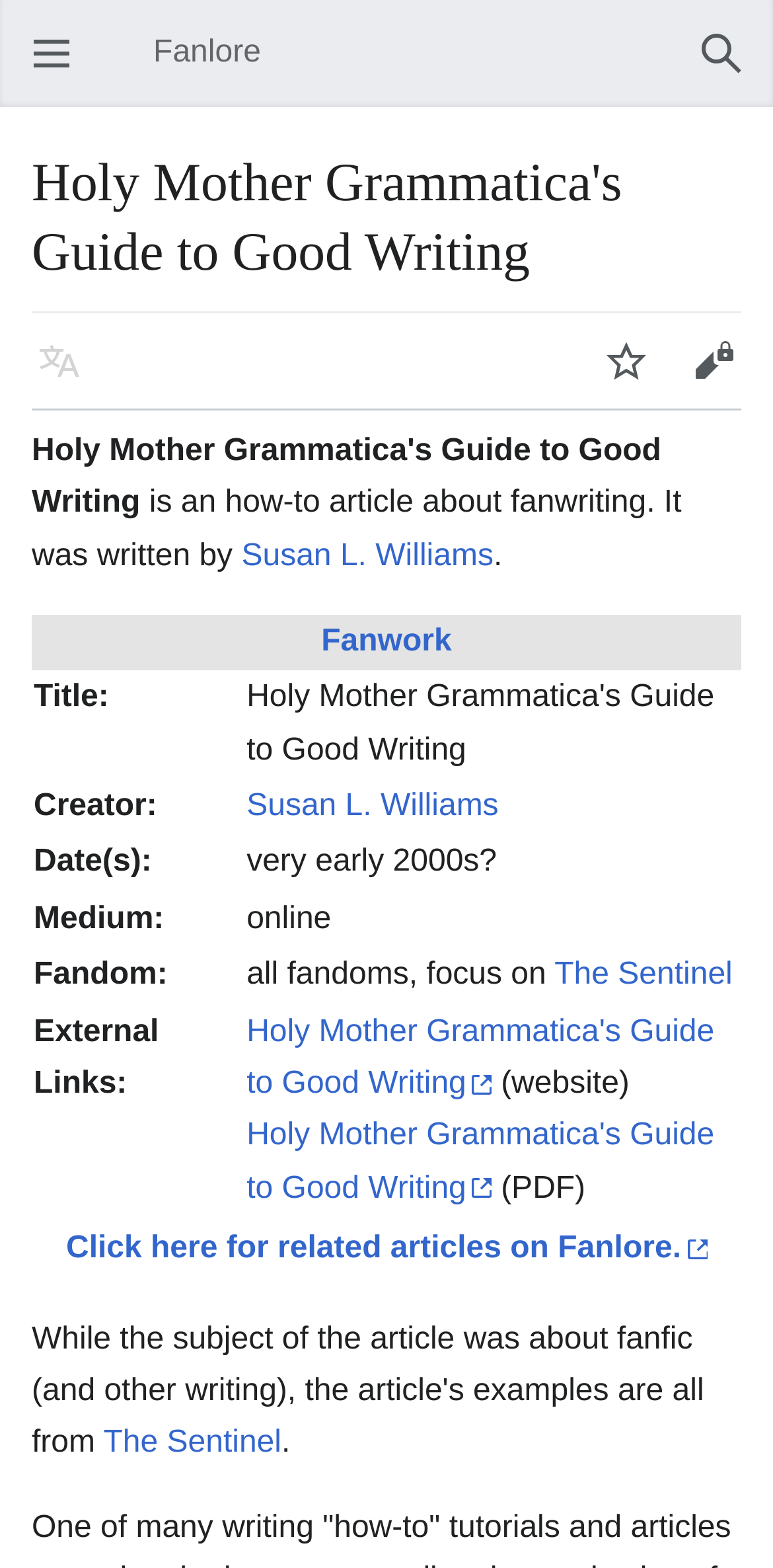Can you specify the bounding box coordinates for the region that should be clicked to fulfill this instruction: "Edit".

[0.867, 0.202, 0.979, 0.258]